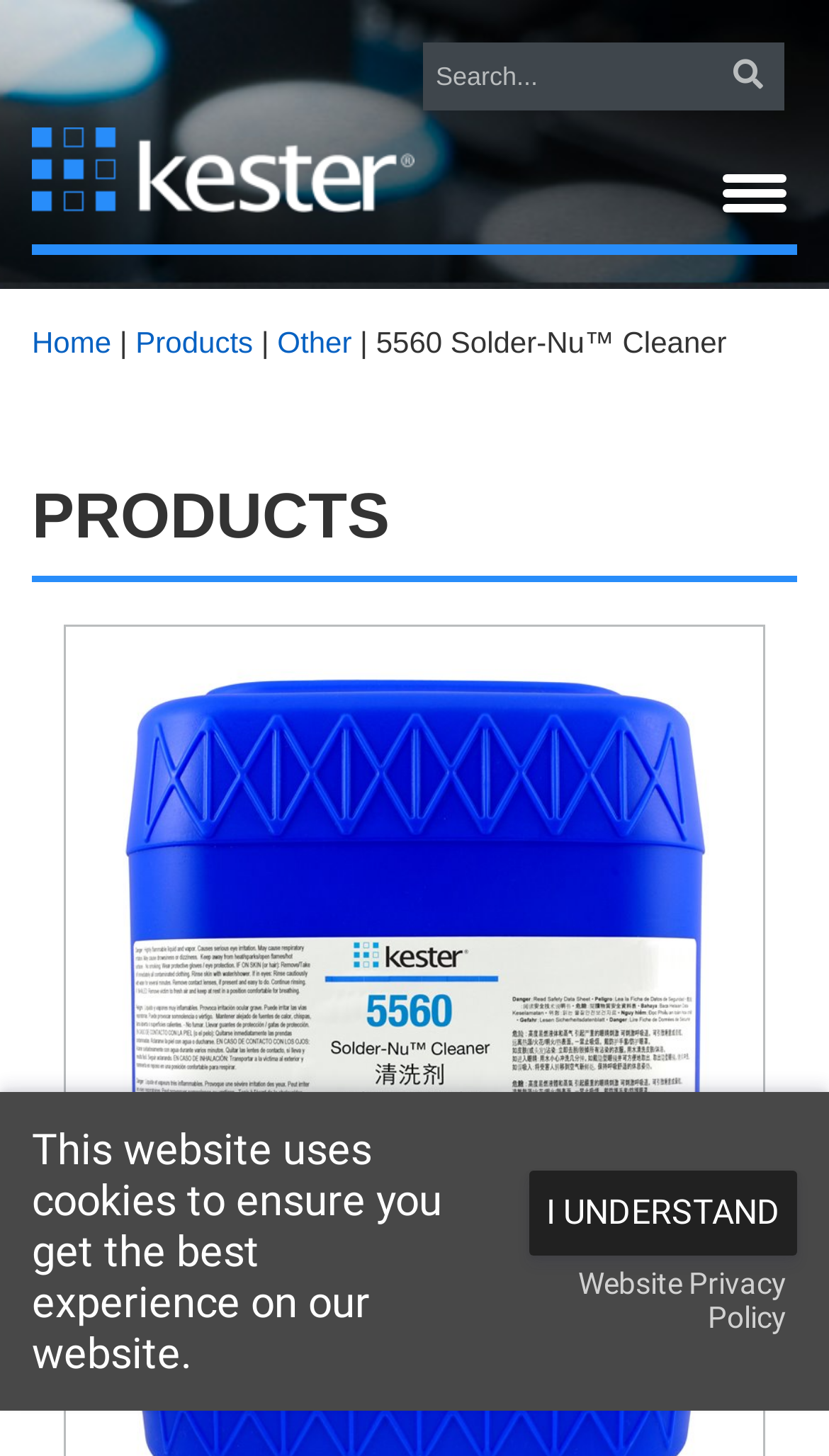How many navigation links are there in the top menu?
Based on the image, answer the question in a detailed manner.

The top menu navigation links are 'Home', 'Products', 'Other', and the logo link. These links are located at the top of the page, with the logo link at [0.038, 0.088, 0.5, 0.146] and the other links at [0.038, 0.223, 0.134, 0.247], [0.164, 0.223, 0.305, 0.247], and [0.334, 0.223, 0.424, 0.247] respectively.